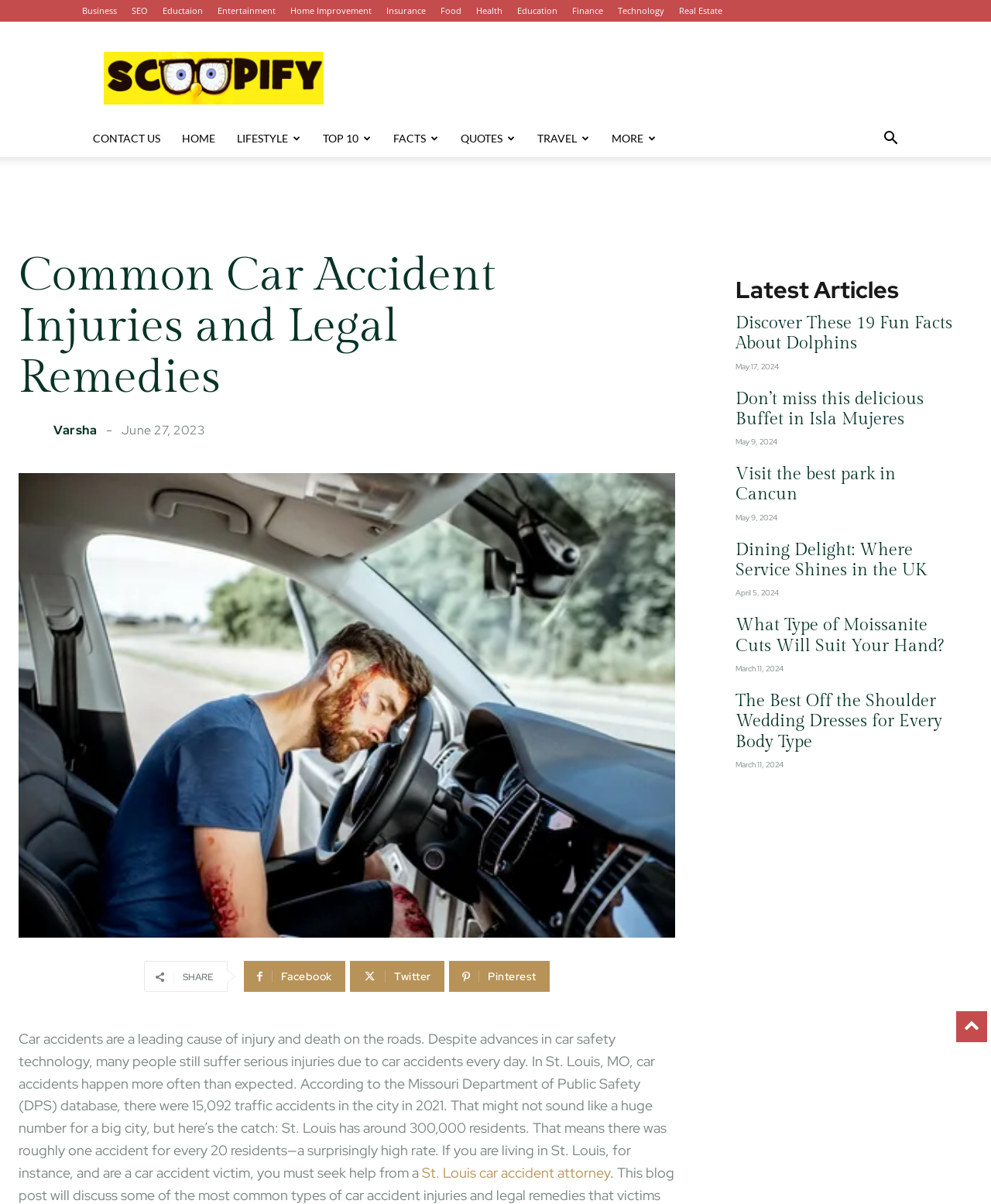What type of attorney is mentioned in the article?
Based on the screenshot, respond with a single word or phrase.

Car accident attorney